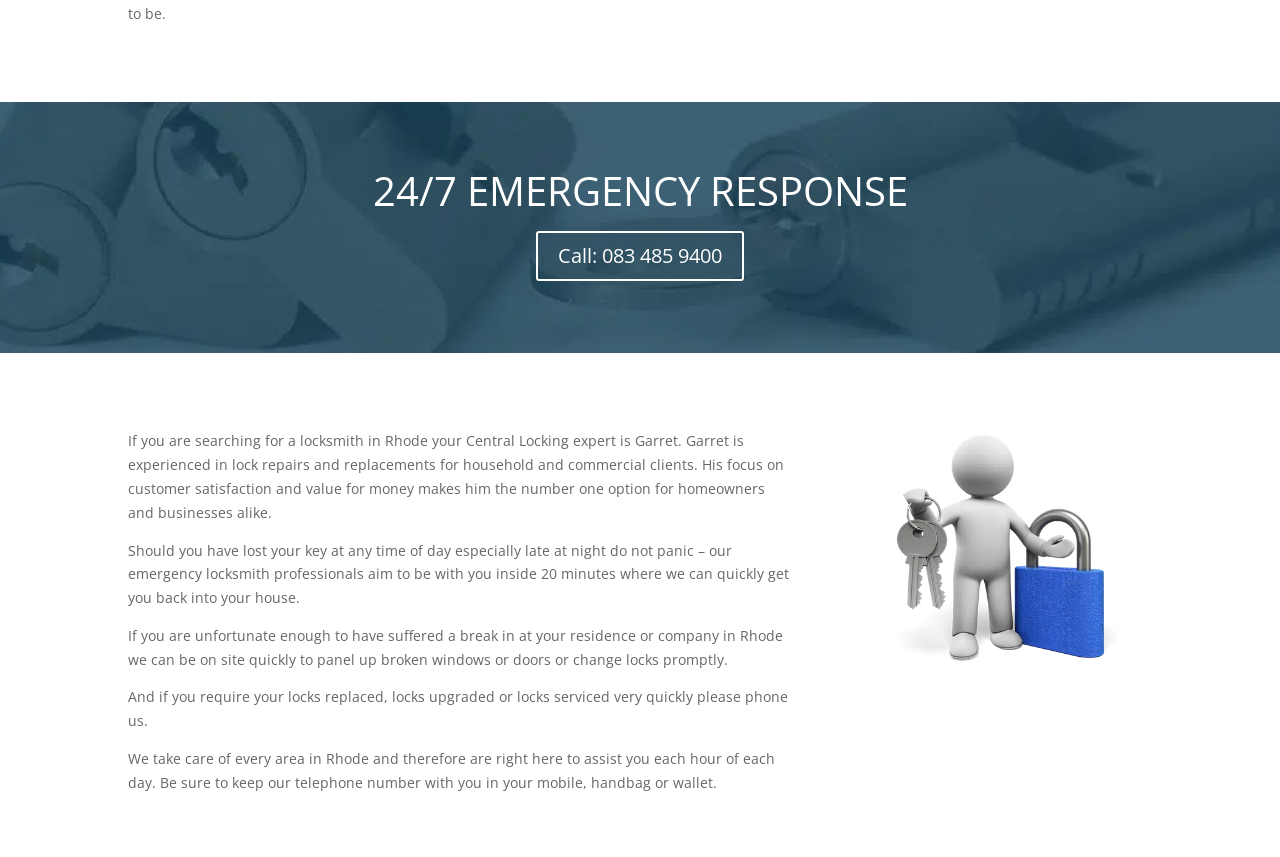Locate the bounding box for the described UI element: "Call: 083 485 9400". Ensure the coordinates are four float numbers between 0 and 1, formatted as [left, top, right, bottom].

[0.419, 0.269, 0.581, 0.328]